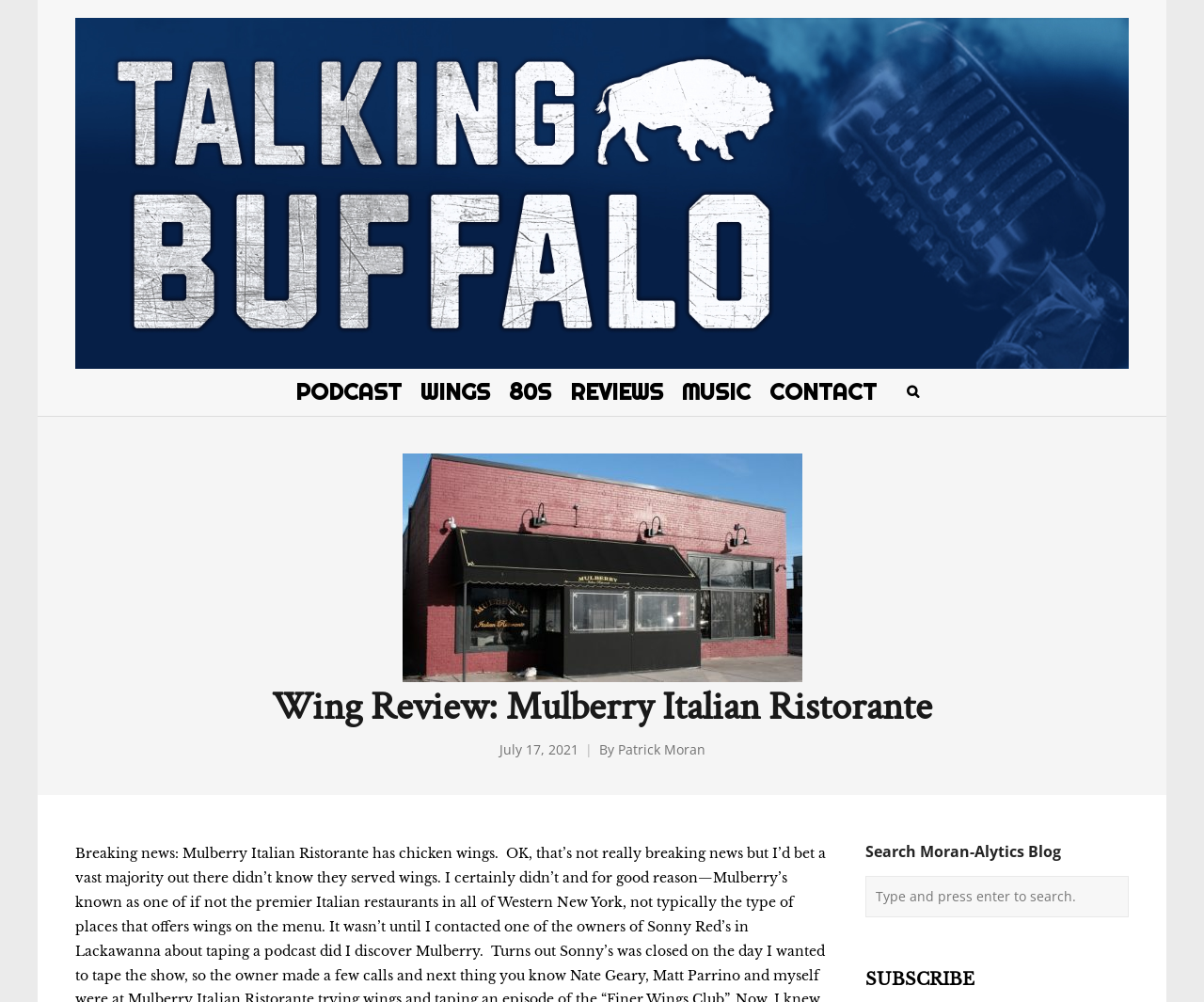Can you identify the bounding box coordinates of the clickable region needed to carry out this instruction: 'Read the review published on July 17, 2021'? The coordinates should be four float numbers within the range of 0 to 1, stated as [left, top, right, bottom].

[0.414, 0.739, 0.48, 0.757]